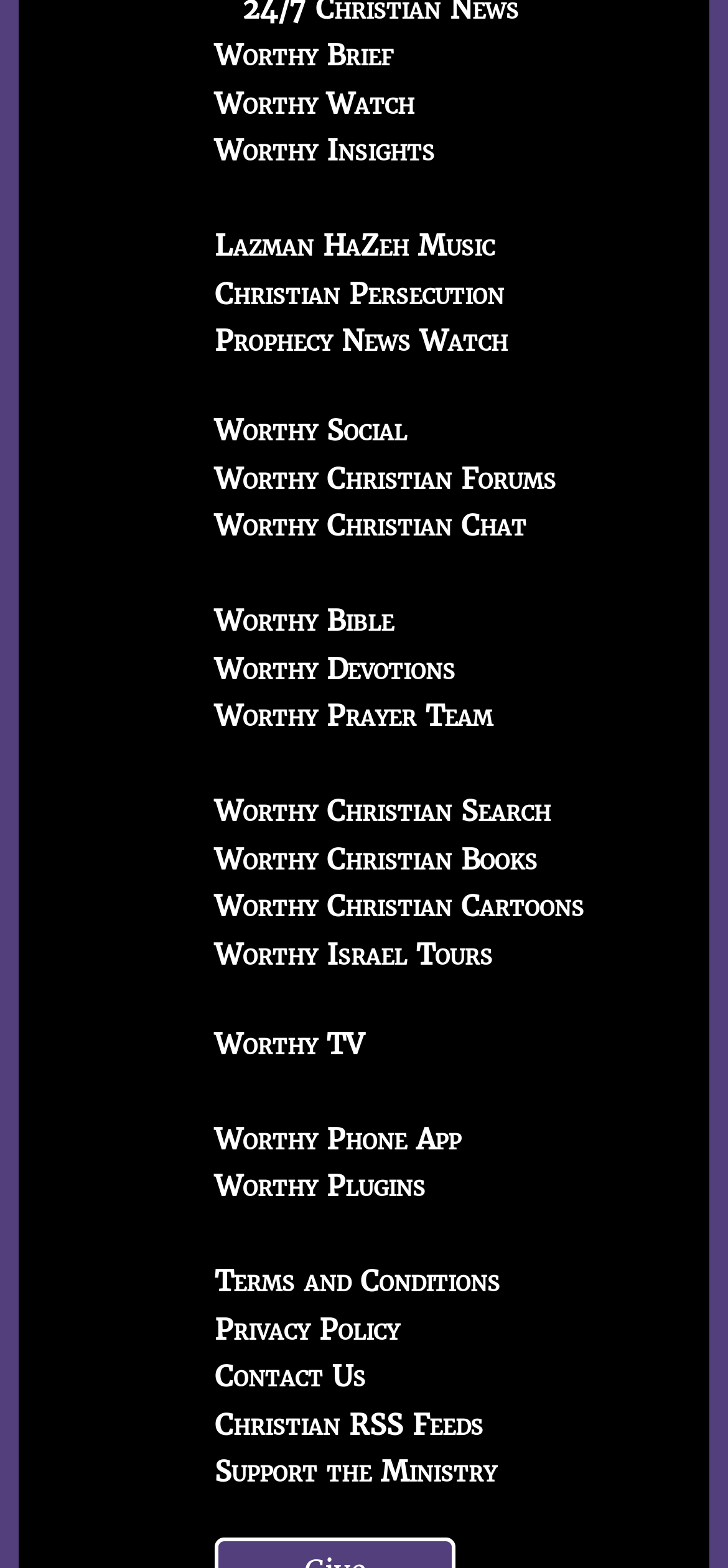Please determine the bounding box coordinates, formatted as (top-left x, top-left y, bottom-right x, bottom-right y), with all values as floating point numbers between 0 and 1. Identify the bounding box of the region described as: Privacy Policy

[0.295, 0.836, 0.549, 0.859]